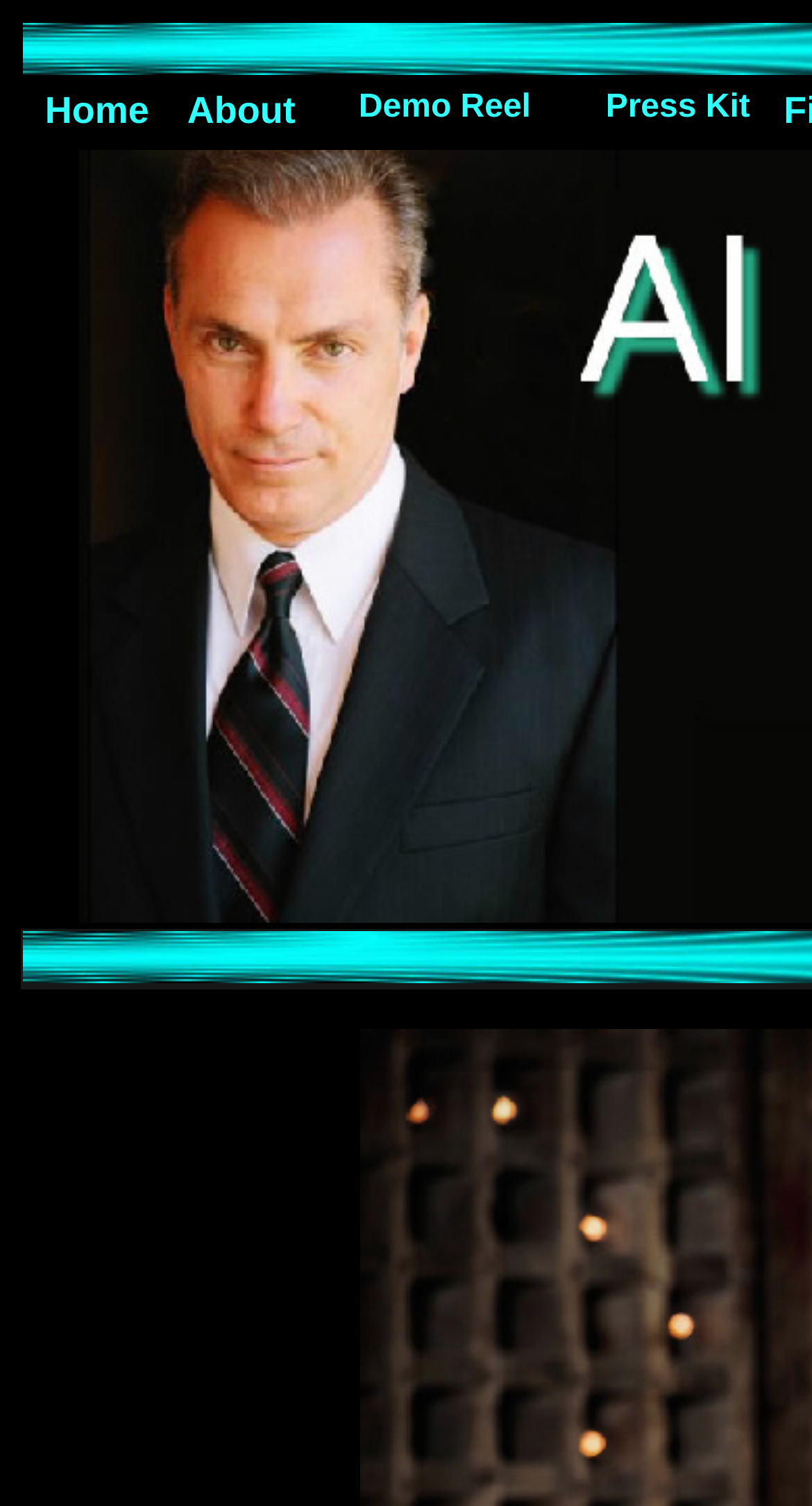Determine the bounding box for the UI element described here: "About".

[0.23, 0.059, 0.364, 0.087]